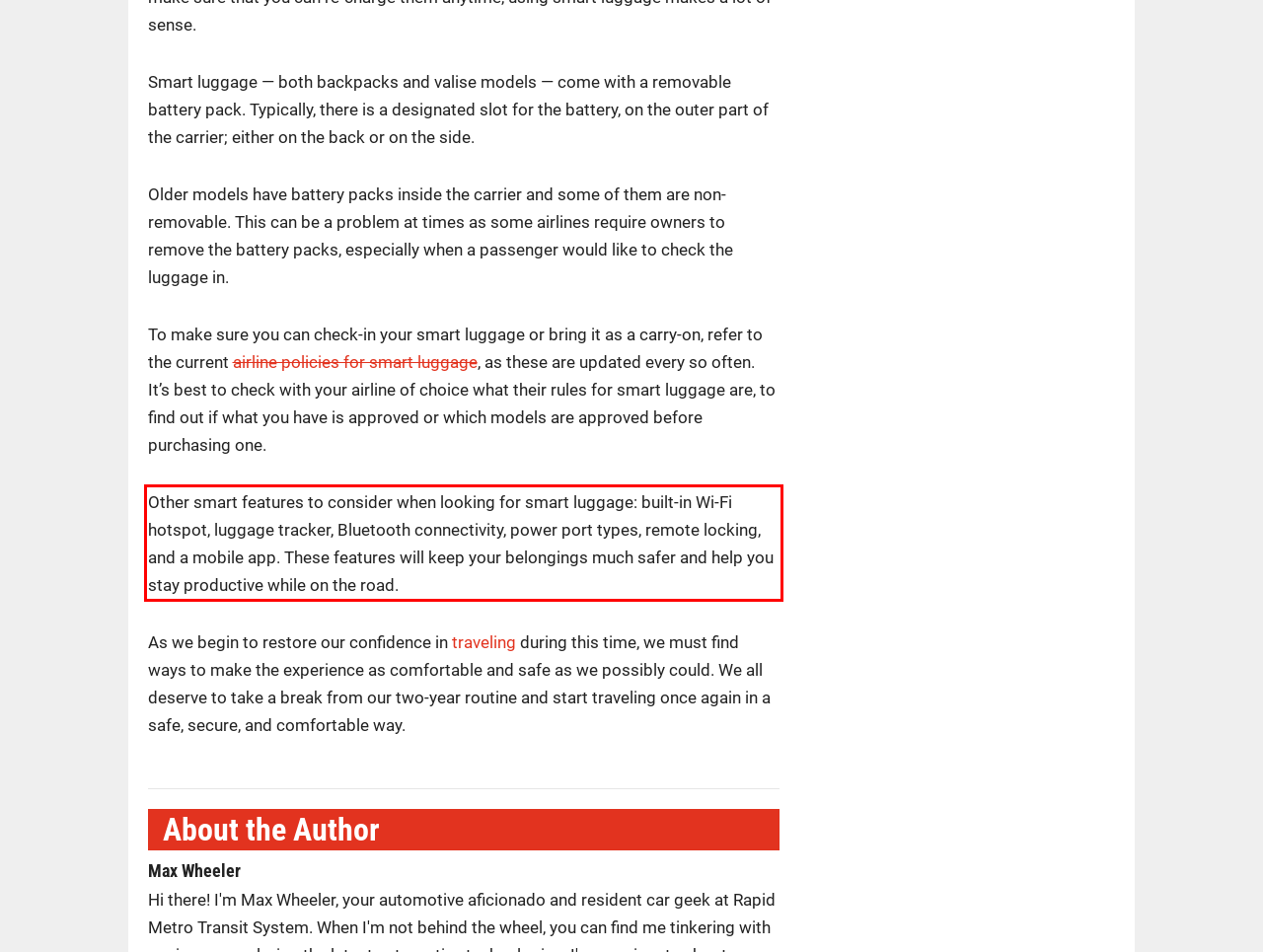You have a screenshot of a webpage with a red bounding box. Identify and extract the text content located inside the red bounding box.

Other smart features to consider when looking for smart luggage: built-in Wi-Fi hotspot, luggage tracker, Bluetooth connectivity, power port types, remote locking, and a mobile app. These features will keep your belongings much safer and help you stay productive while on the road.